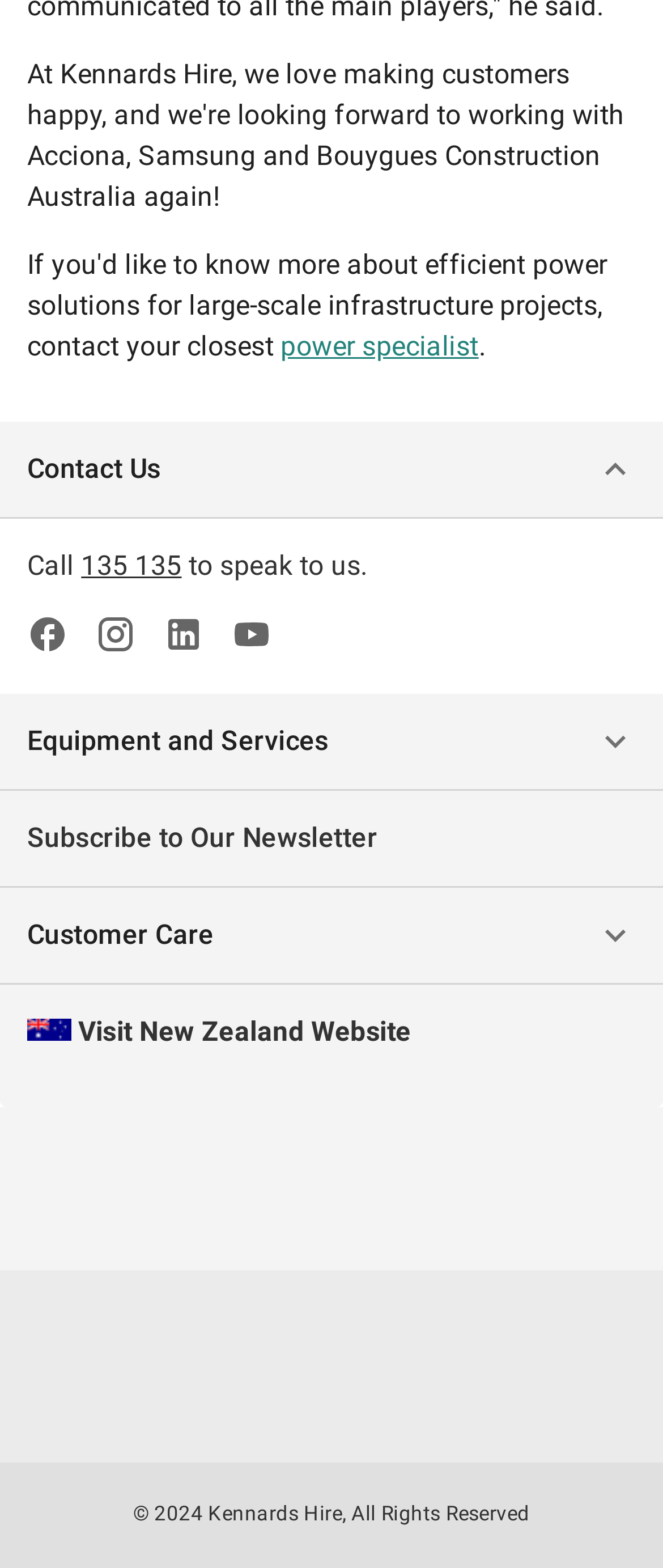Answer the question below using just one word or a short phrase: 
Are there any empty links on the page?

Yes